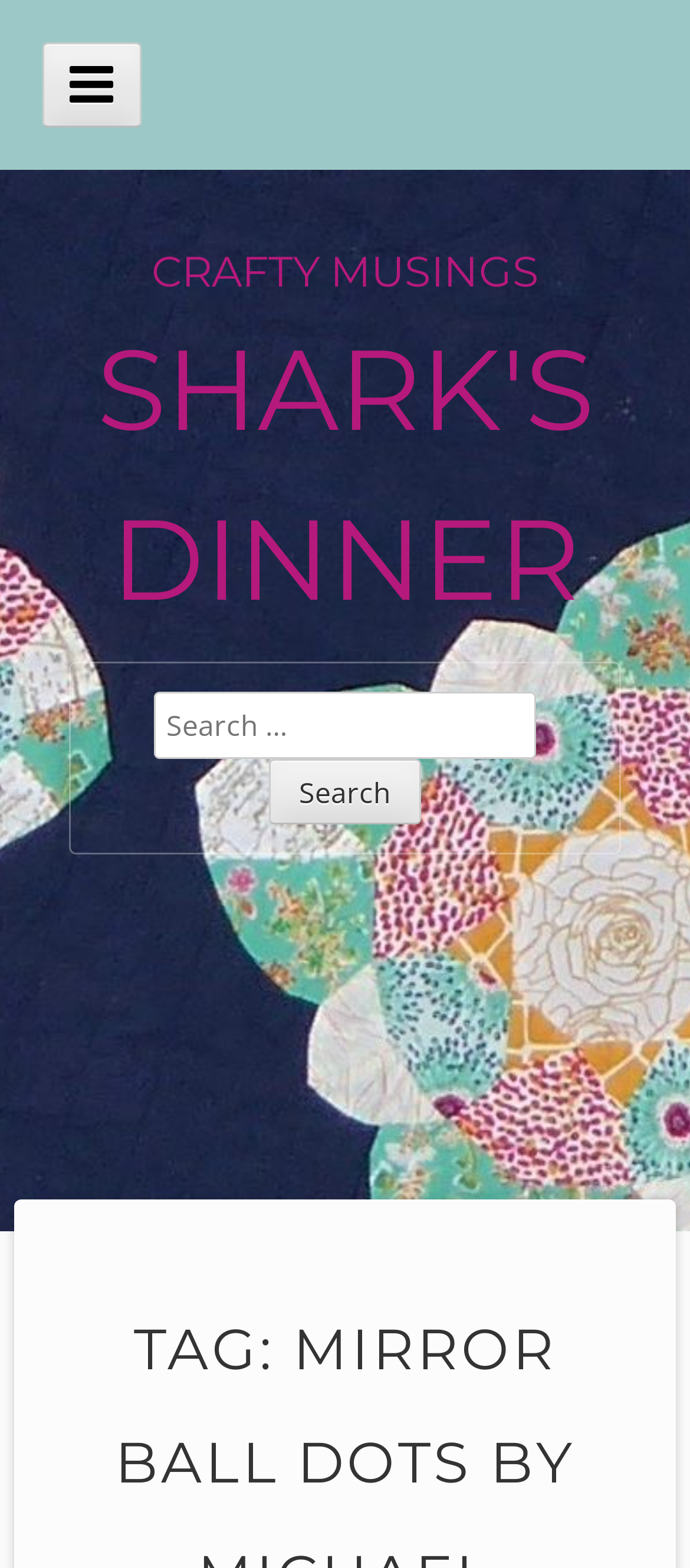Look at the image and write a detailed answer to the question: 
What is the name of the main menu button?

I found the answer by looking at the button element with the bounding box coordinates [0.062, 0.027, 0.205, 0.081], which contains the text ' Main Menu'.